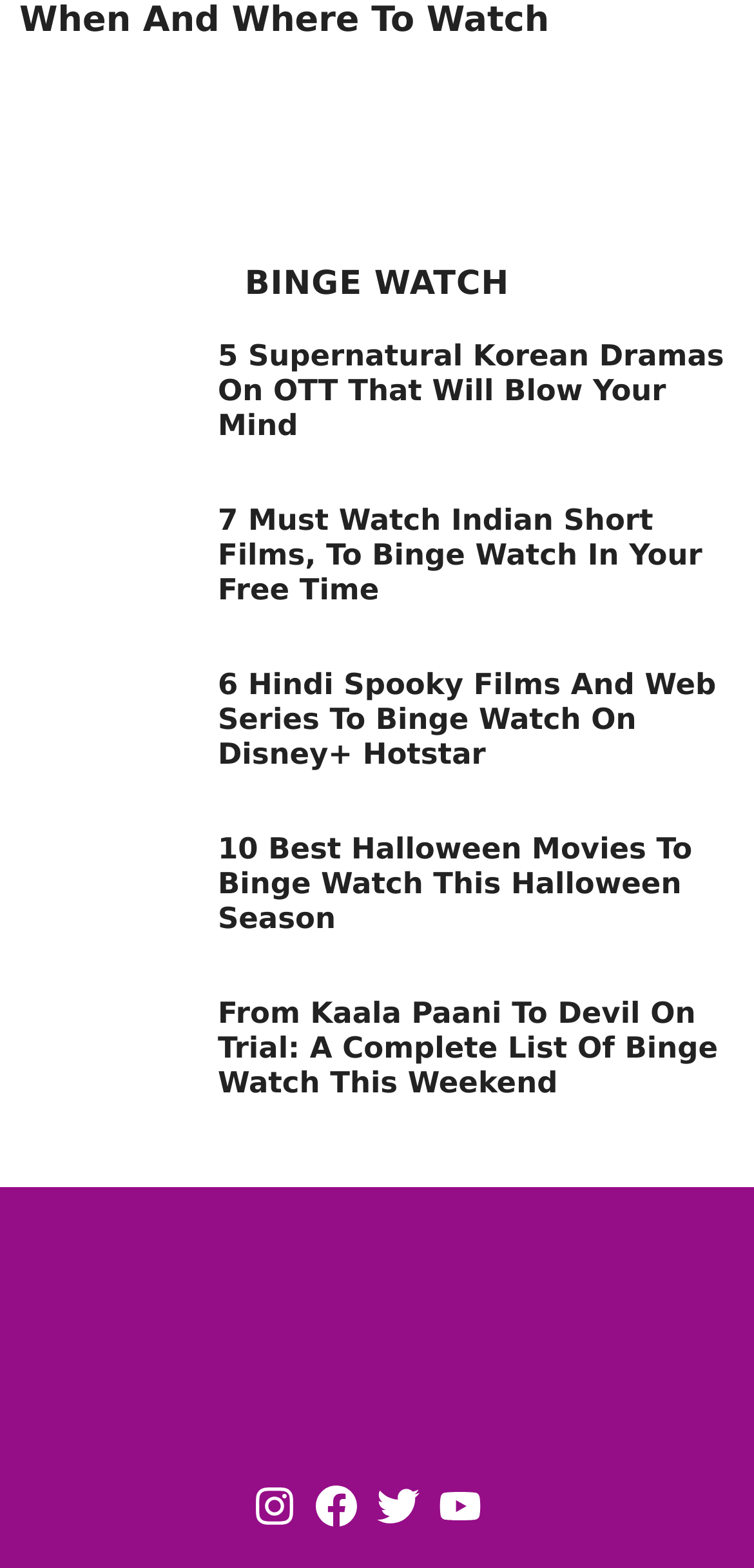Identify the bounding box coordinates for the element that needs to be clicked to fulfill this instruction: "Click on the link to read about 5 Supernatural Korean Dramas On OTT". Provide the coordinates in the format of four float numbers between 0 and 1: [left, top, right, bottom].

[0.289, 0.216, 0.96, 0.282]